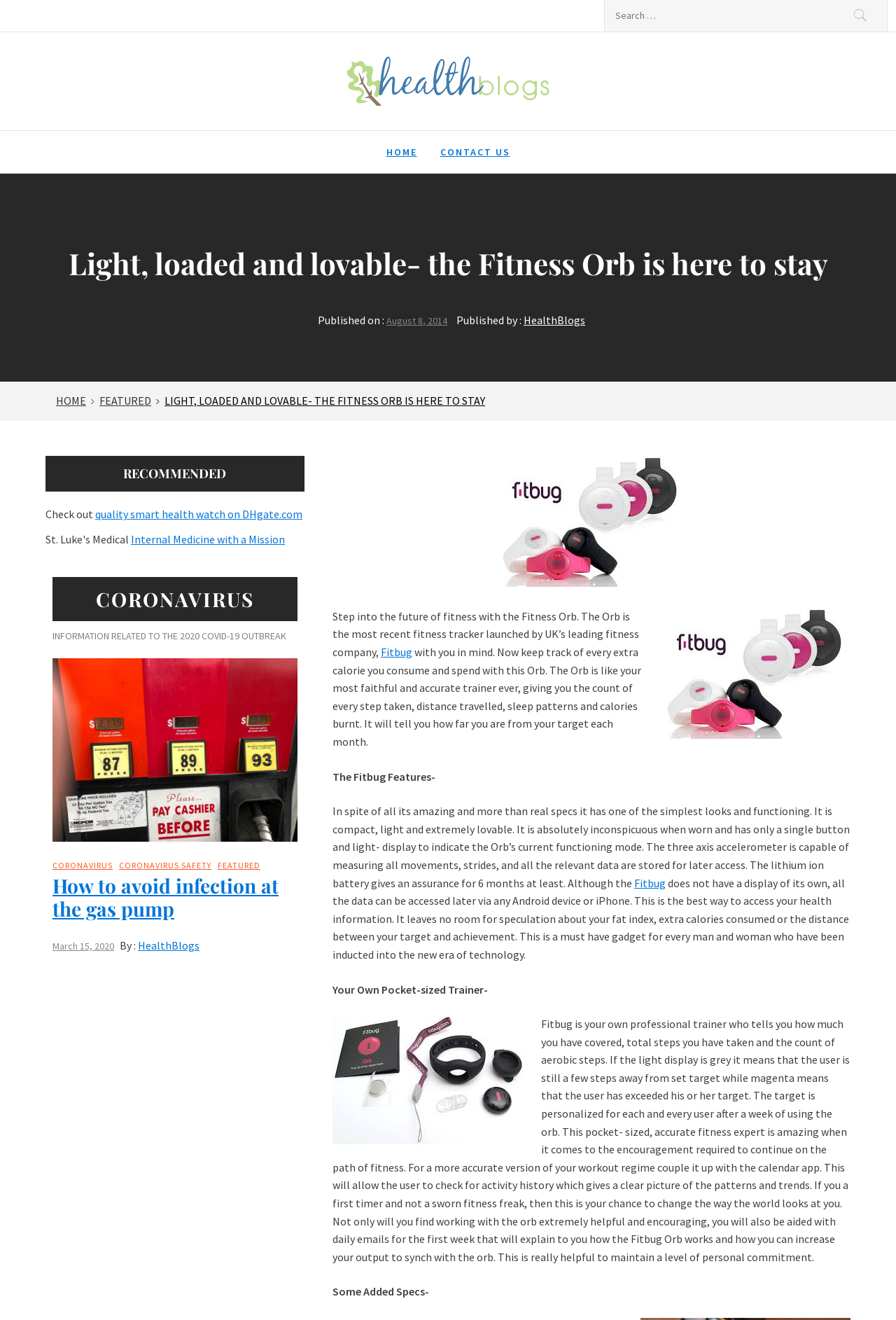What is the name of the fitness tracker?
Using the image, elaborate on the answer with as much detail as possible.

The name of the fitness tracker is mentioned in the text as 'Fitness Orb', which is the most recent fitness tracker launched by UK's leading fitness company, Fitbug.